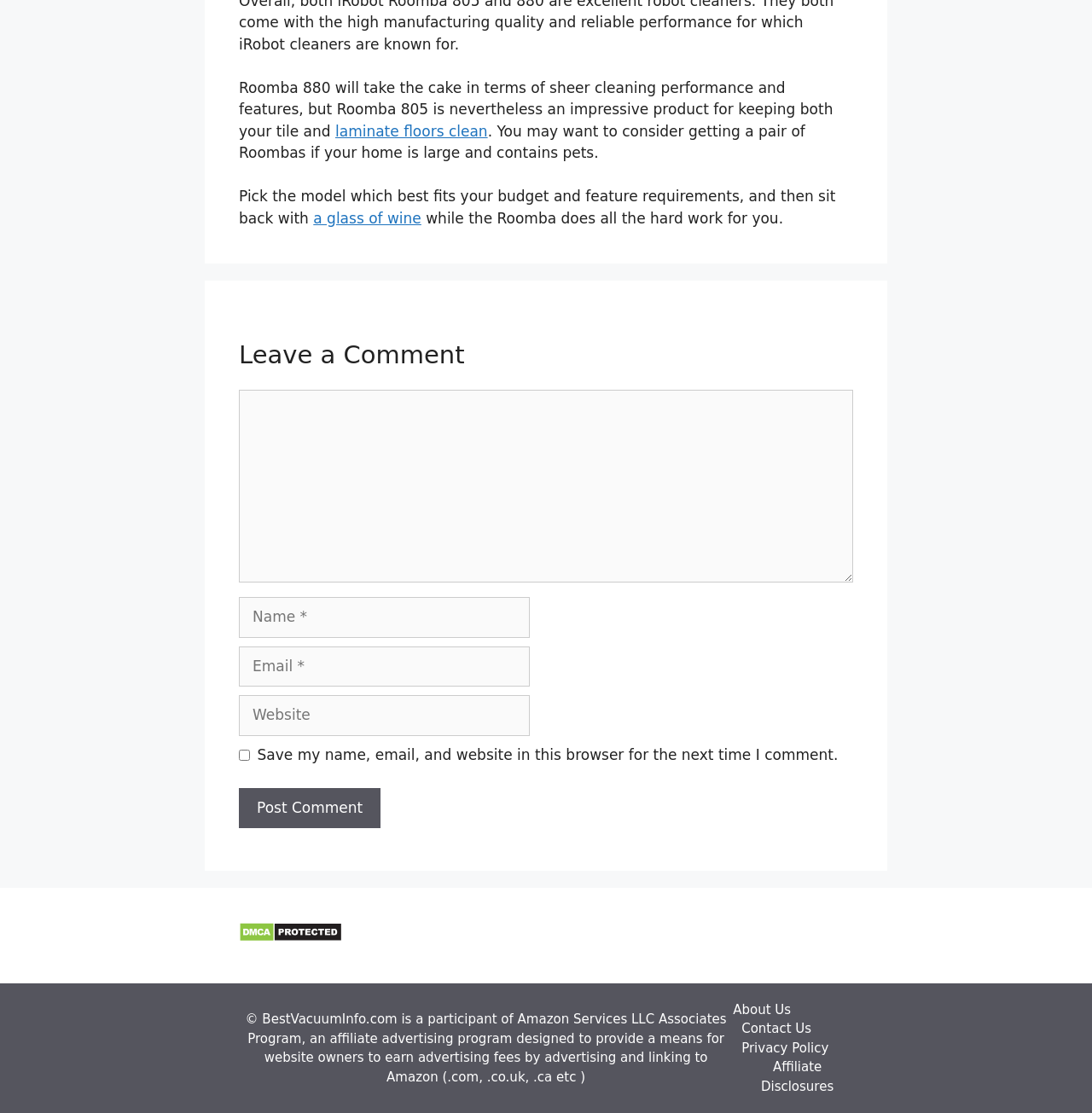What is the topic of the article?
Answer the question with as much detail as possible.

The topic of the article can be inferred from the text content of the webpage, which mentions Roomba 880 and Roomba 805, indicating that the article is about these Roomba models.